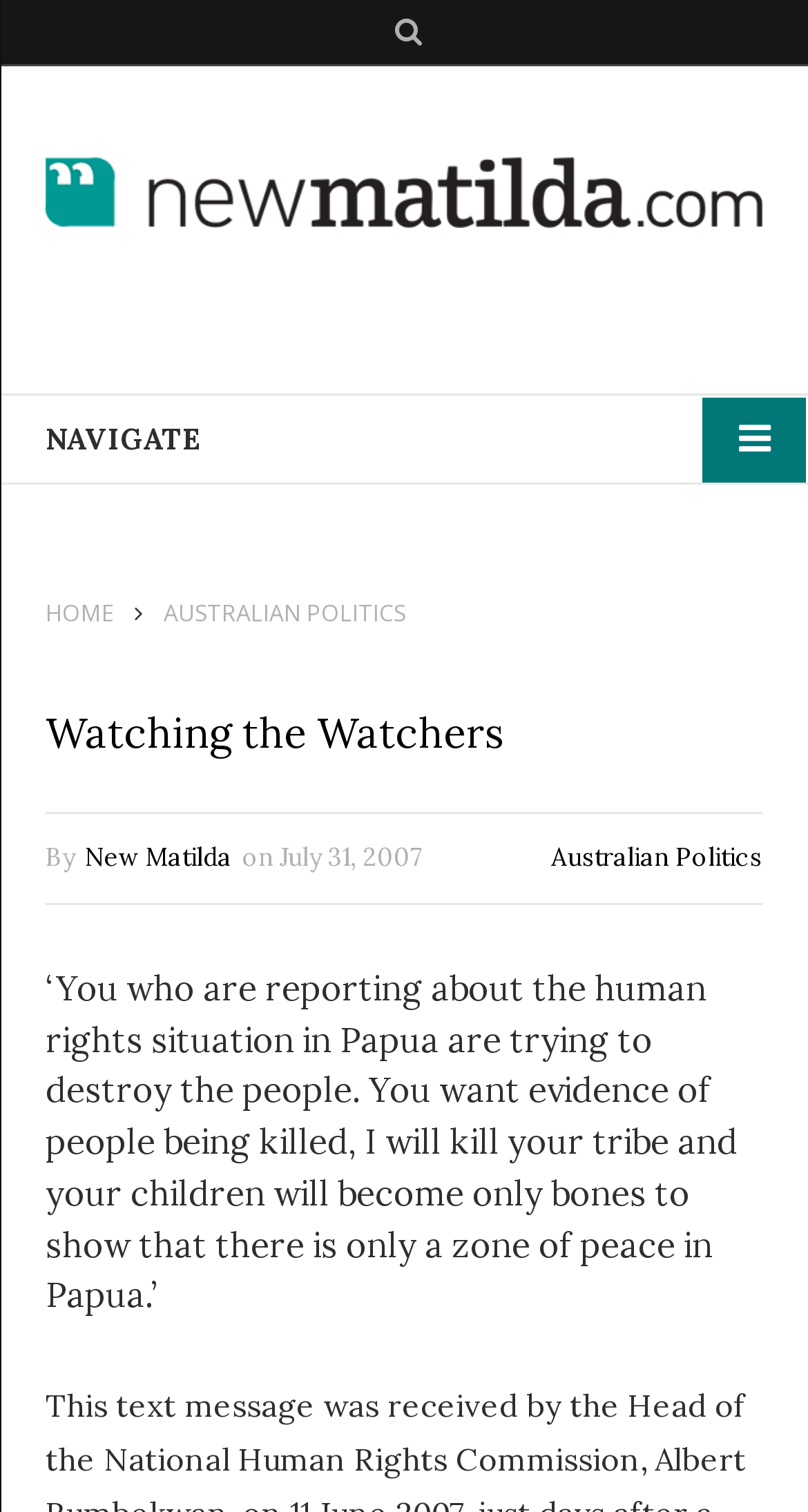When was the article published?
Refer to the image and offer an in-depth and detailed answer to the question.

I found the answer by looking at the timestamp at the top of the webpage, which shows the date 'July 31, 2007'.